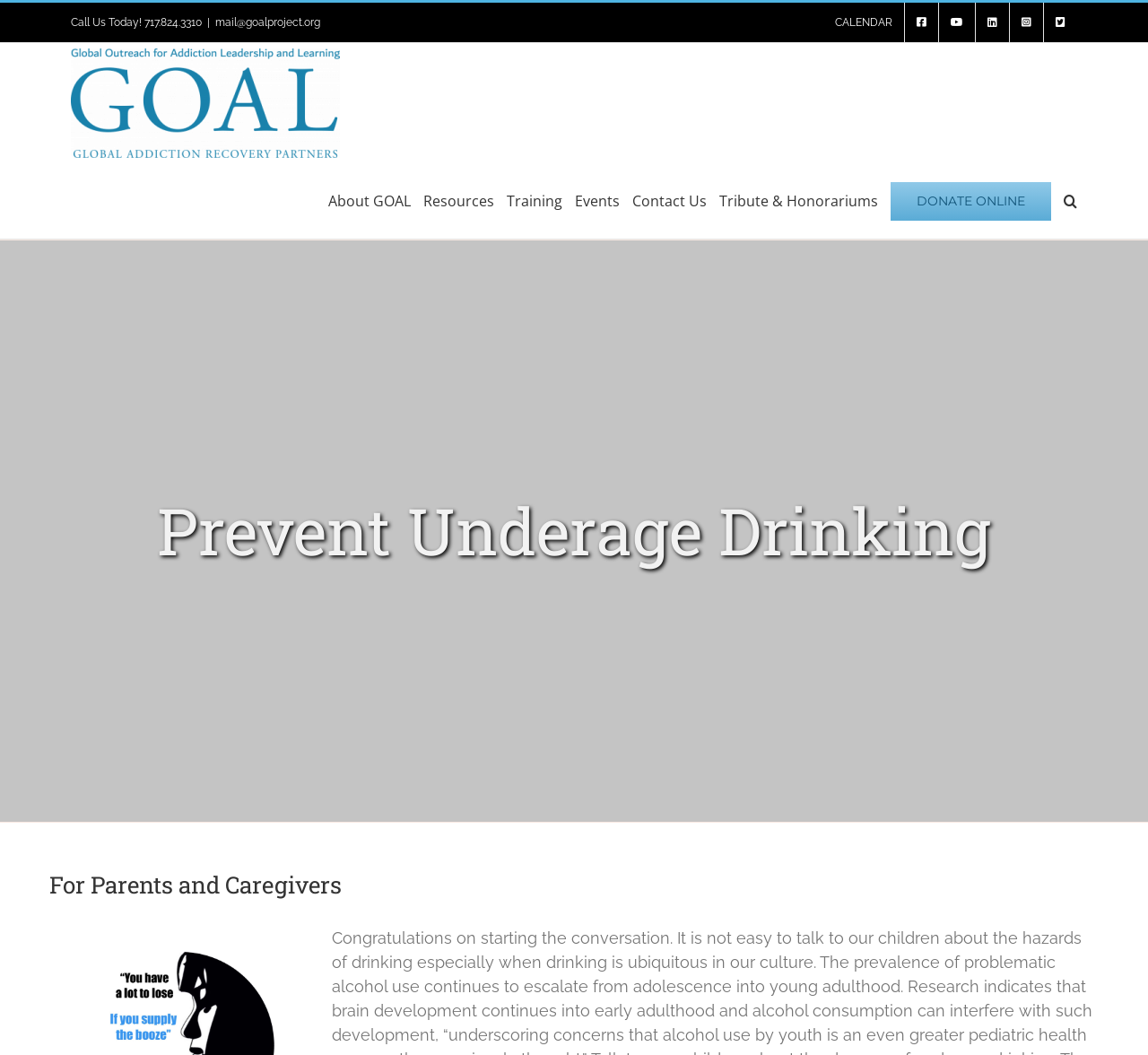Show the bounding box coordinates of the element that should be clicked to complete the task: "Call the phone number".

[0.062, 0.015, 0.176, 0.027]